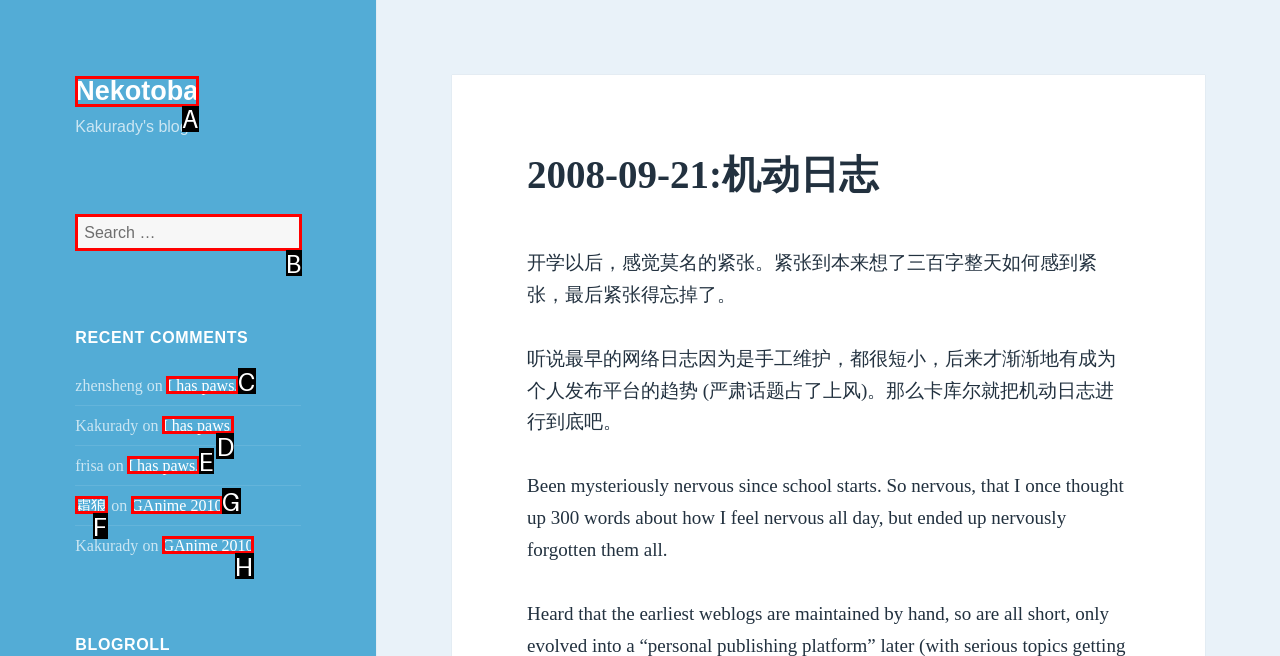Determine which option should be clicked to carry out this task: Click on the link 'I has paws.'
State the letter of the correct choice from the provided options.

C